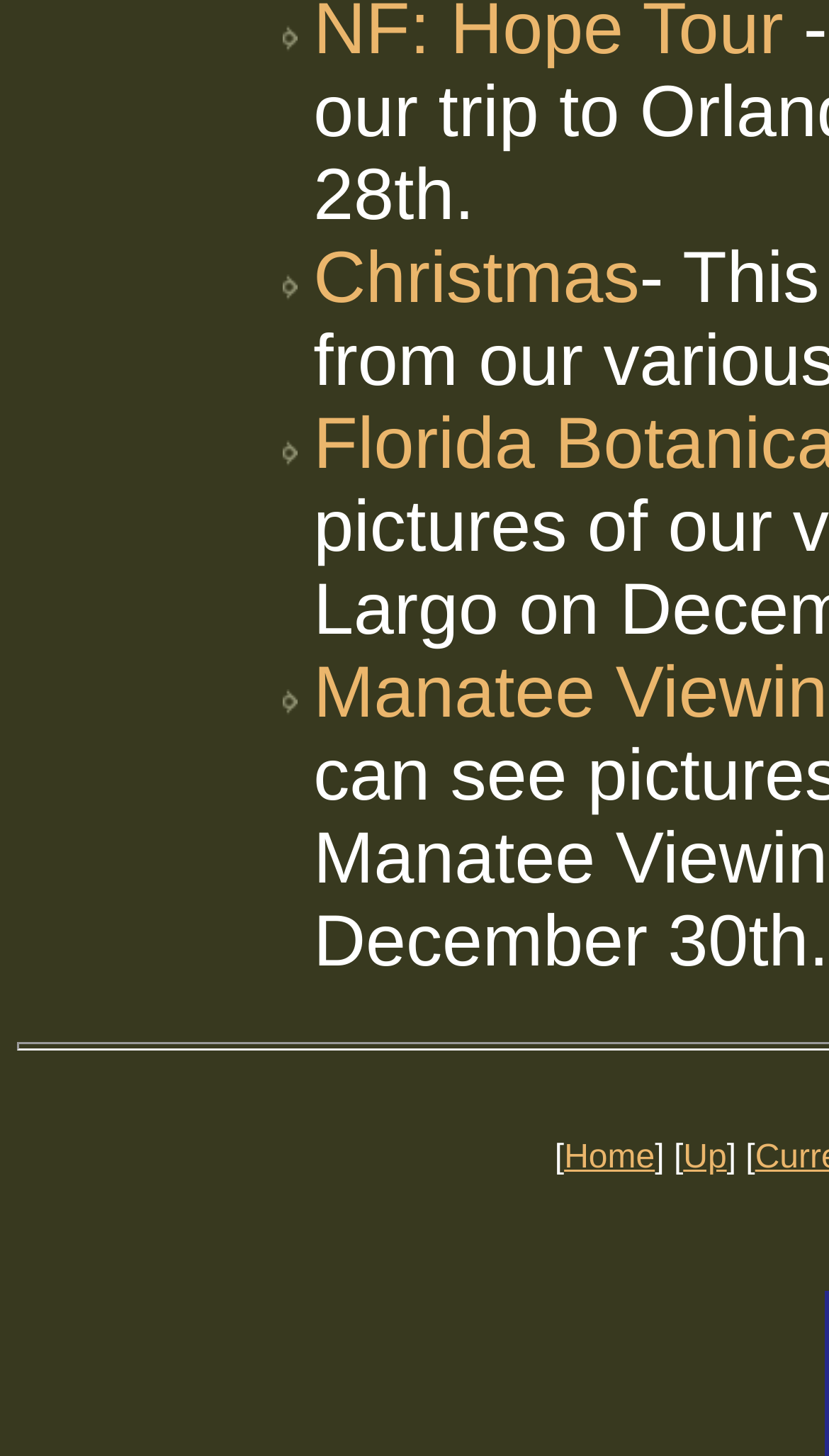Give a short answer using one word or phrase for the question:
What is the first item in the list?

Christmas